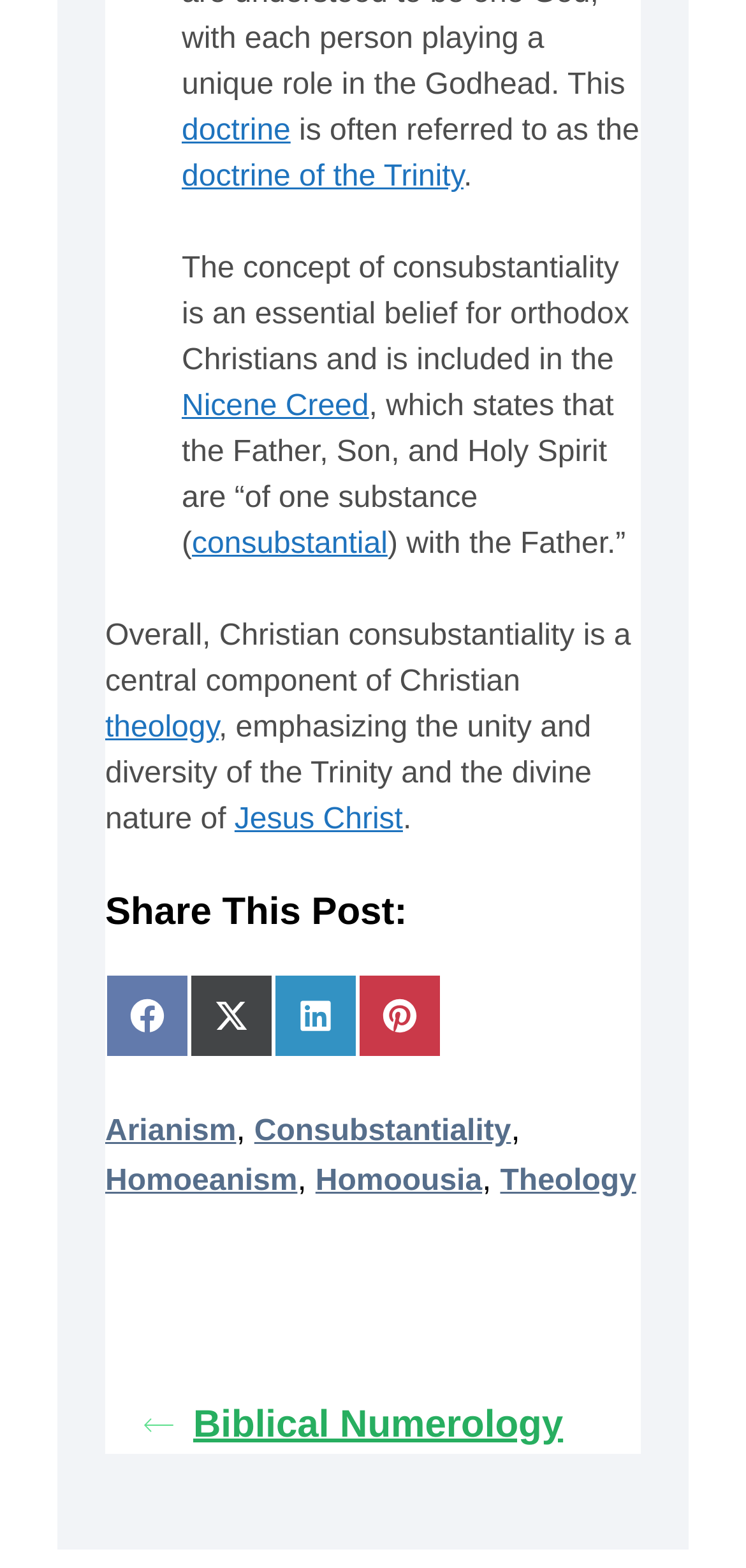What is the name of the creed that states the unity of the Trinity?
Please give a detailed and elaborate answer to the question.

The text mentions the Nicene Creed as the creed that states the unity of the Trinity, emphasizing the unity and diversity of the Father, Son, and Holy Spirit.